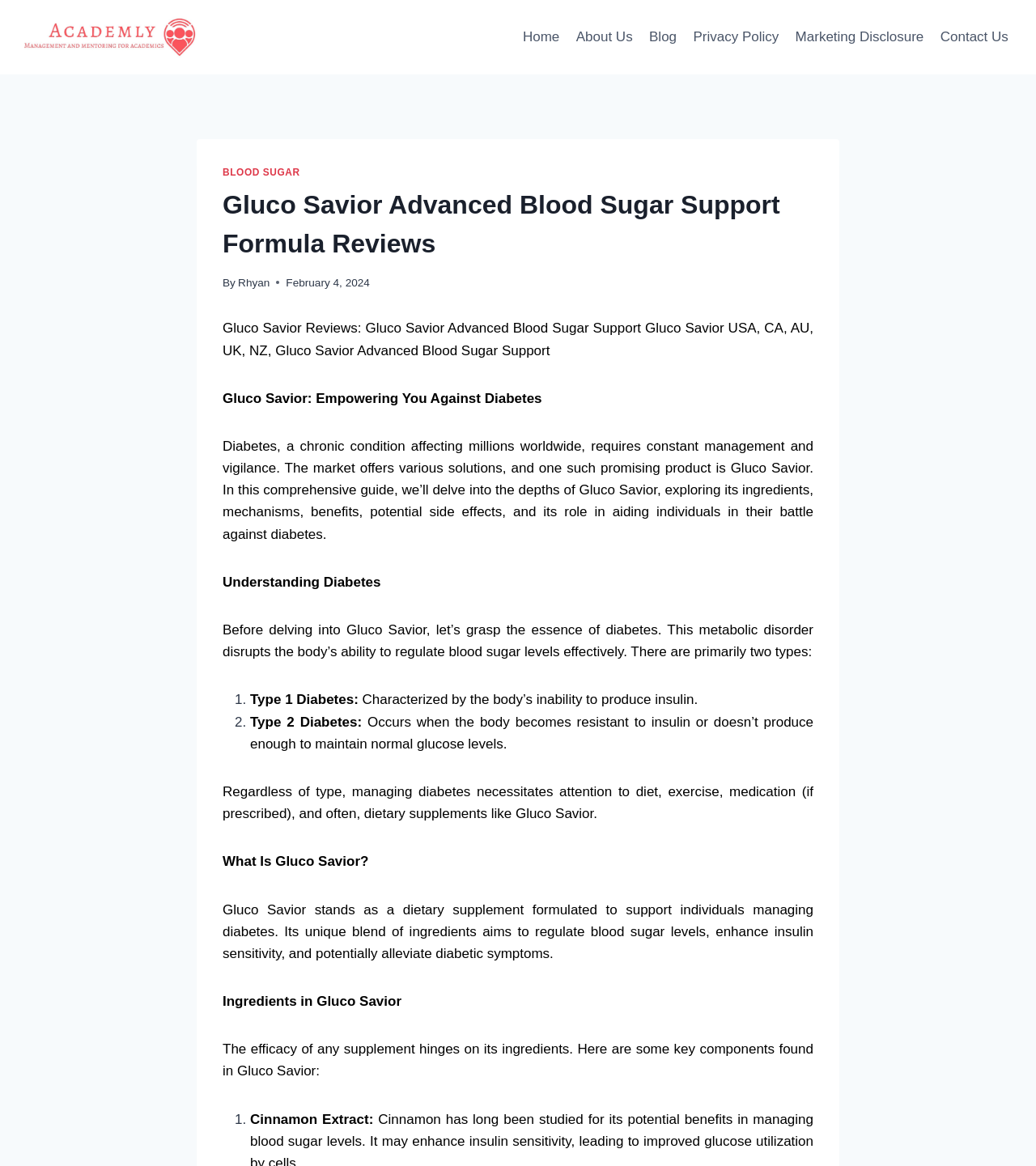Please identify the coordinates of the bounding box for the clickable region that will accomplish this instruction: "Click the 'Home' link".

[0.497, 0.015, 0.548, 0.048]